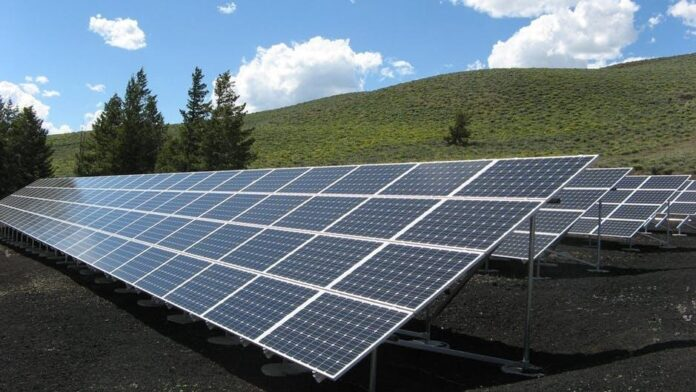What is the purpose of the solar panels' angle?
Analyze the image and deliver a detailed answer to the question.

According to the caption, the solar panels are 'tilted at an angle to maximize sunlight absorption', implying that the angle is intended to optimize the panels' energy collection.